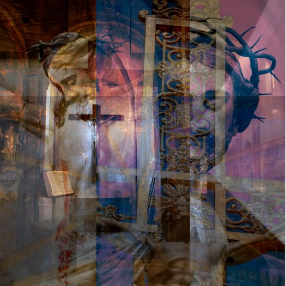What textures are merged in the background?
Answer the question with detailed information derived from the image.

The background of the image encompasses elements of sacred spaces, merging textures of wood and gold, which enhance the overall spiritual and historical atmosphere of the piece.